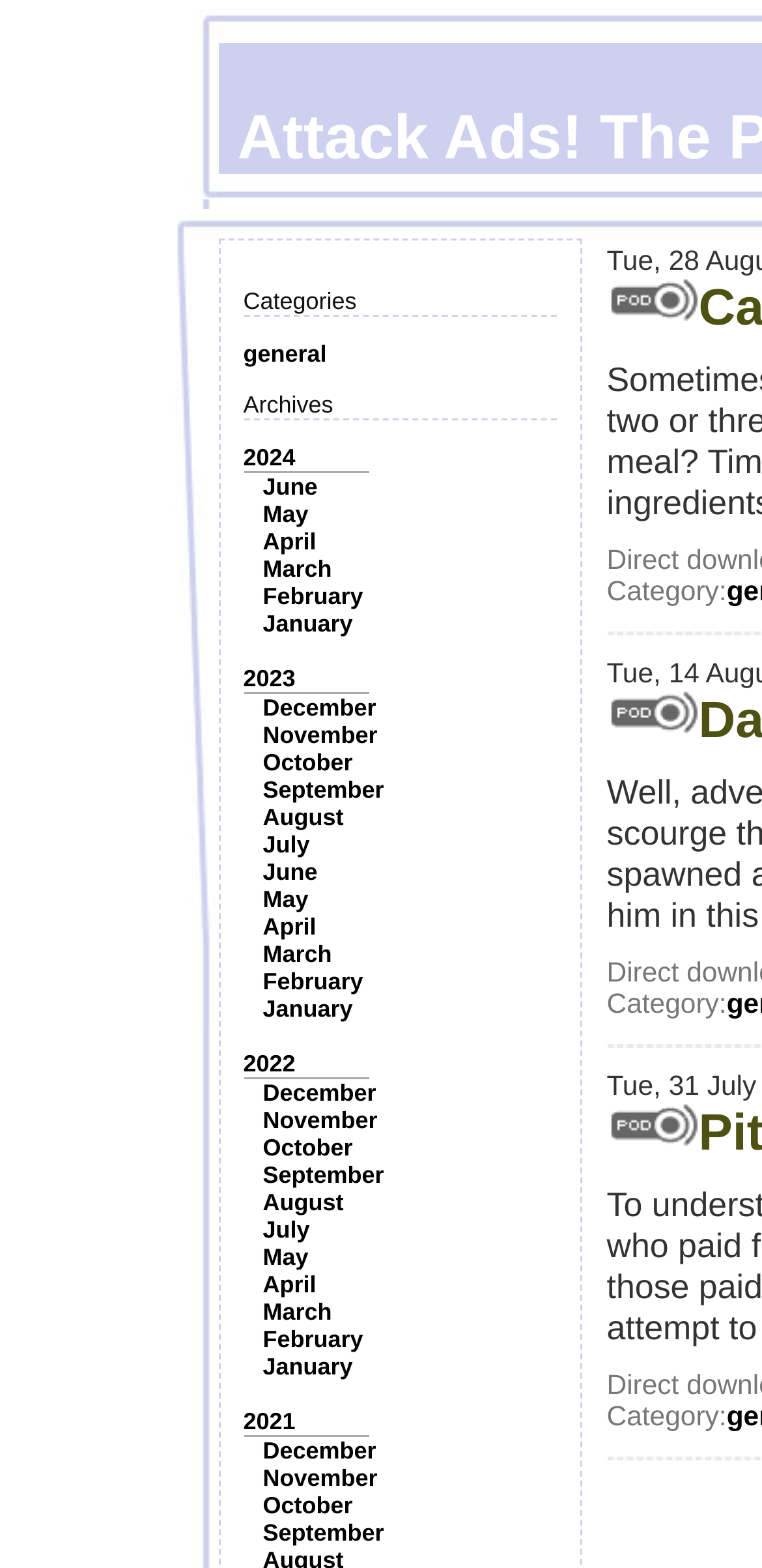What is the function of the images on the right side of the webpage?
Answer the question with detailed information derived from the image.

The images on the right side of the webpage are accompanied by 'Category:' labels, indicating that they are icons or graphics representing different categories or topics within the podcast.